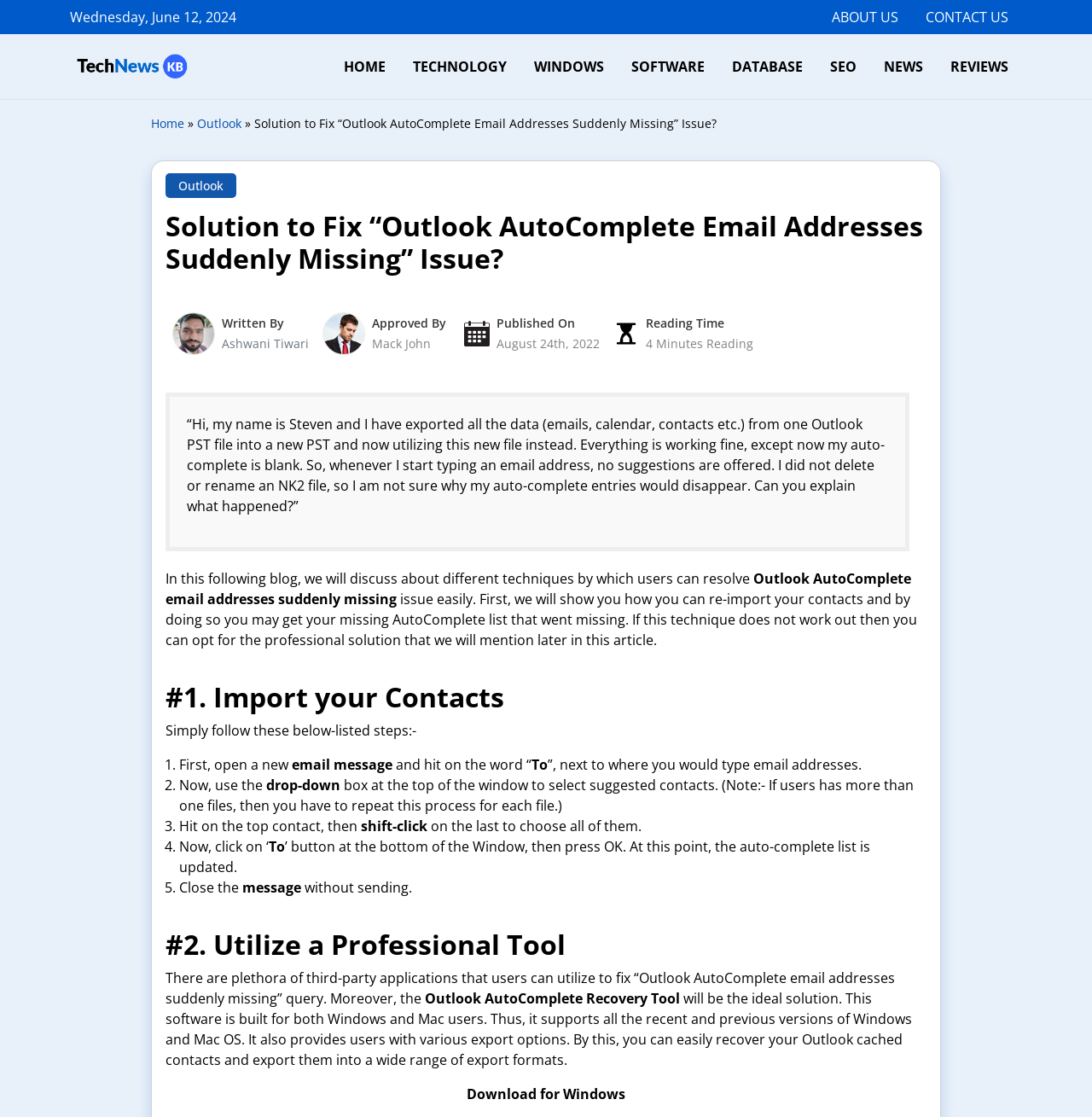Identify the main heading of the webpage and provide its text content.

Solution to Fix “Outlook AutoComplete Email Addresses Suddenly Missing” Issue?